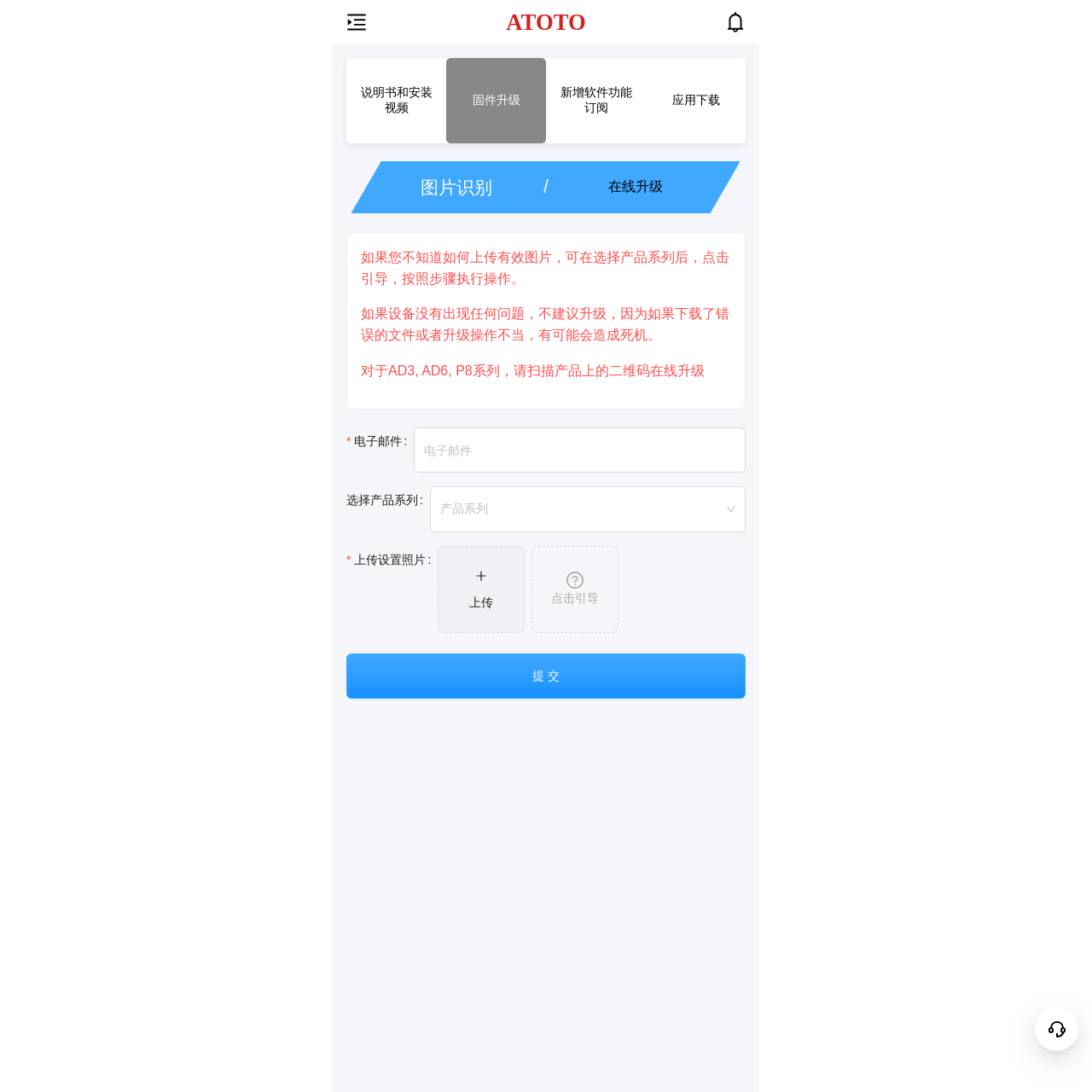Please find the bounding box coordinates of the clickable region needed to complete the following instruction: "Click the ATOTO link". The bounding box coordinates must consist of four float numbers between 0 and 1, i.e., [left, top, right, bottom].

[0.464, 0.008, 0.536, 0.033]